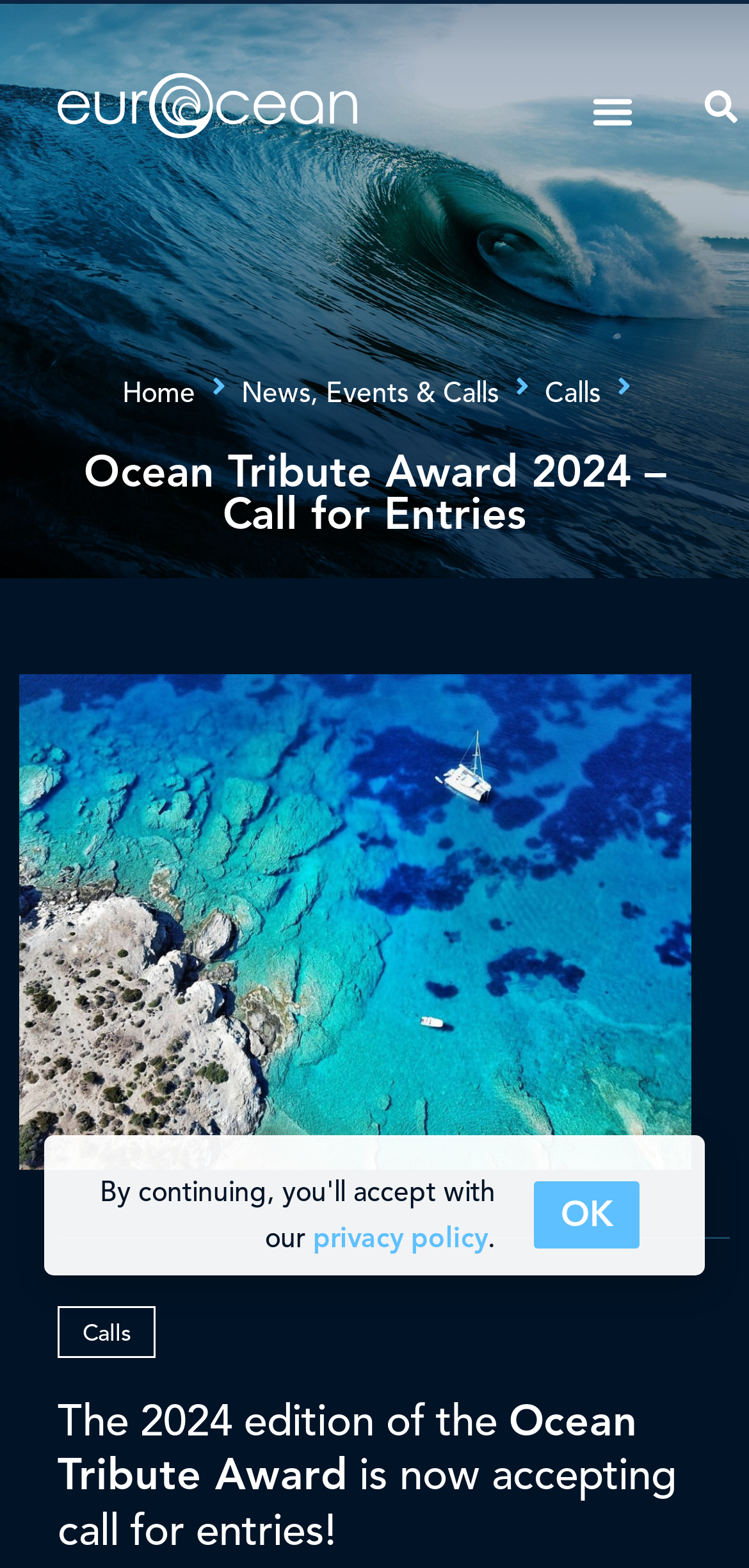How many buttons are there on the webpage?
Please ensure your answer is as detailed and informative as possible.

There are two buttons on the webpage: the 'Menu Toggle' button at the top right corner and the 'OK' button at the bottom of the webpage.